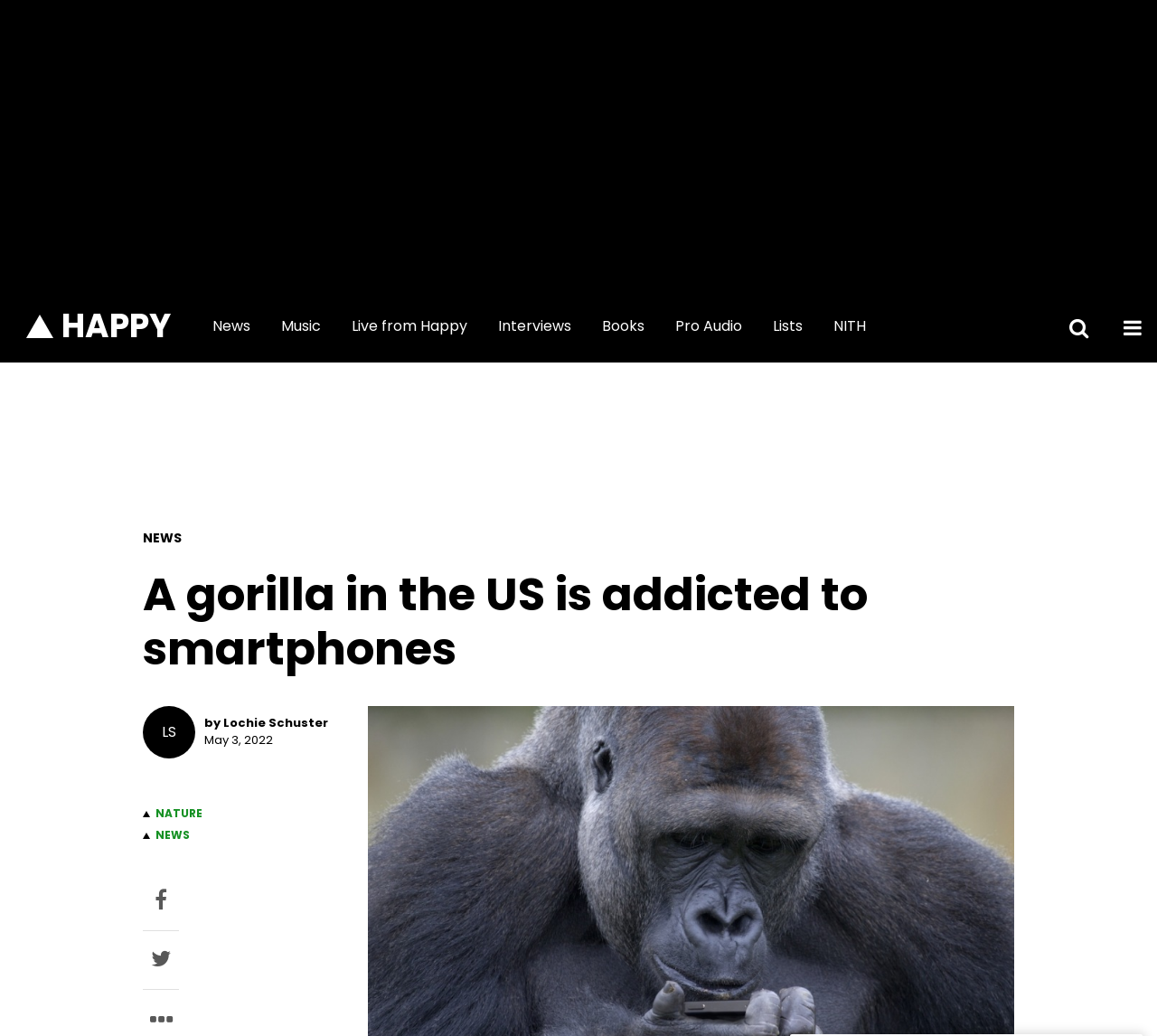Provide the bounding box coordinates, formatted as (top-left x, top-left y, bottom-right x, bottom-right y), with all values being floating point numbers between 0 and 1. Identify the bounding box of the UI element that matches the description: HAPPY

[0.023, 0.299, 0.148, 0.331]